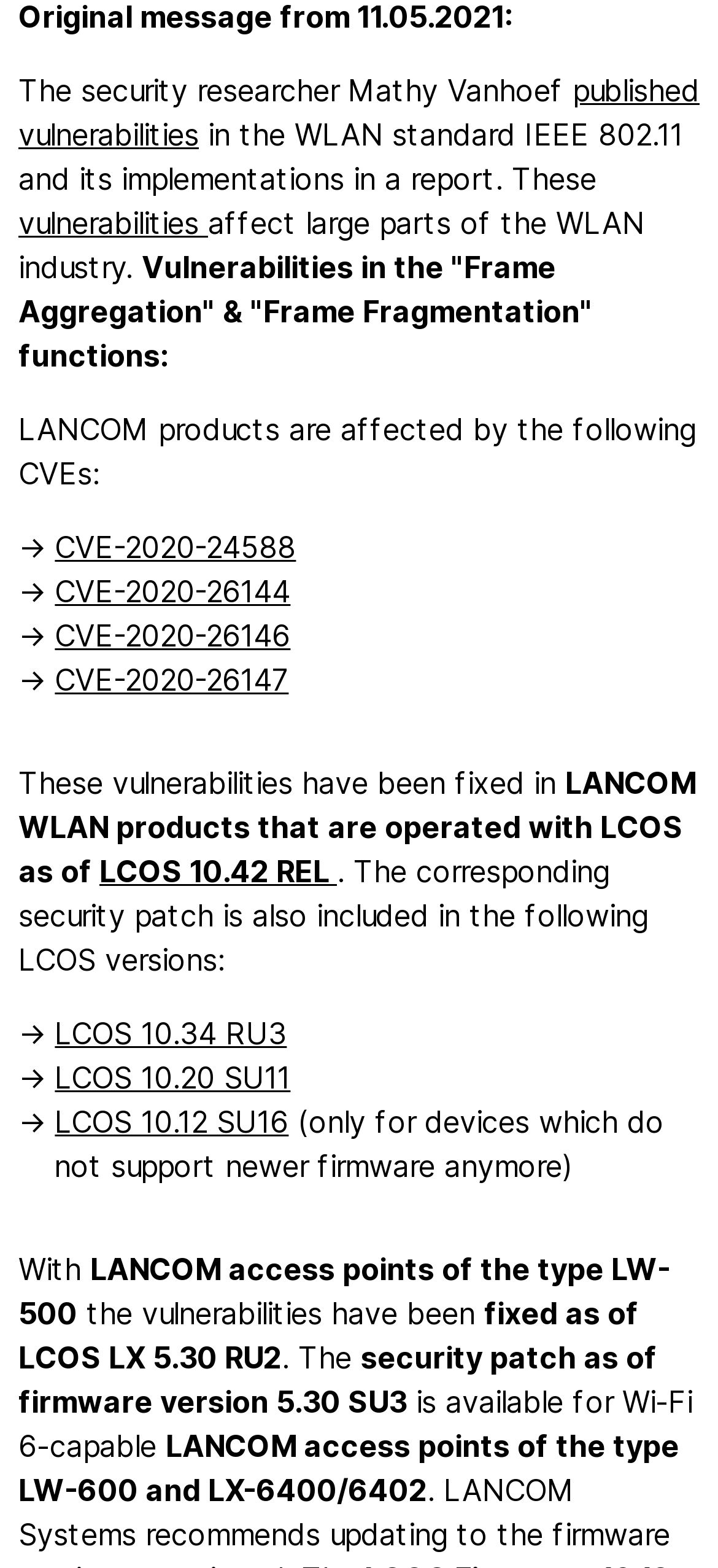Please determine the bounding box coordinates of the element to click on in order to accomplish the following task: "Click on 'CVE-2020-24588'". Ensure the coordinates are four float numbers ranging from 0 to 1, i.e., [left, top, right, bottom].

[0.076, 0.337, 0.412, 0.361]